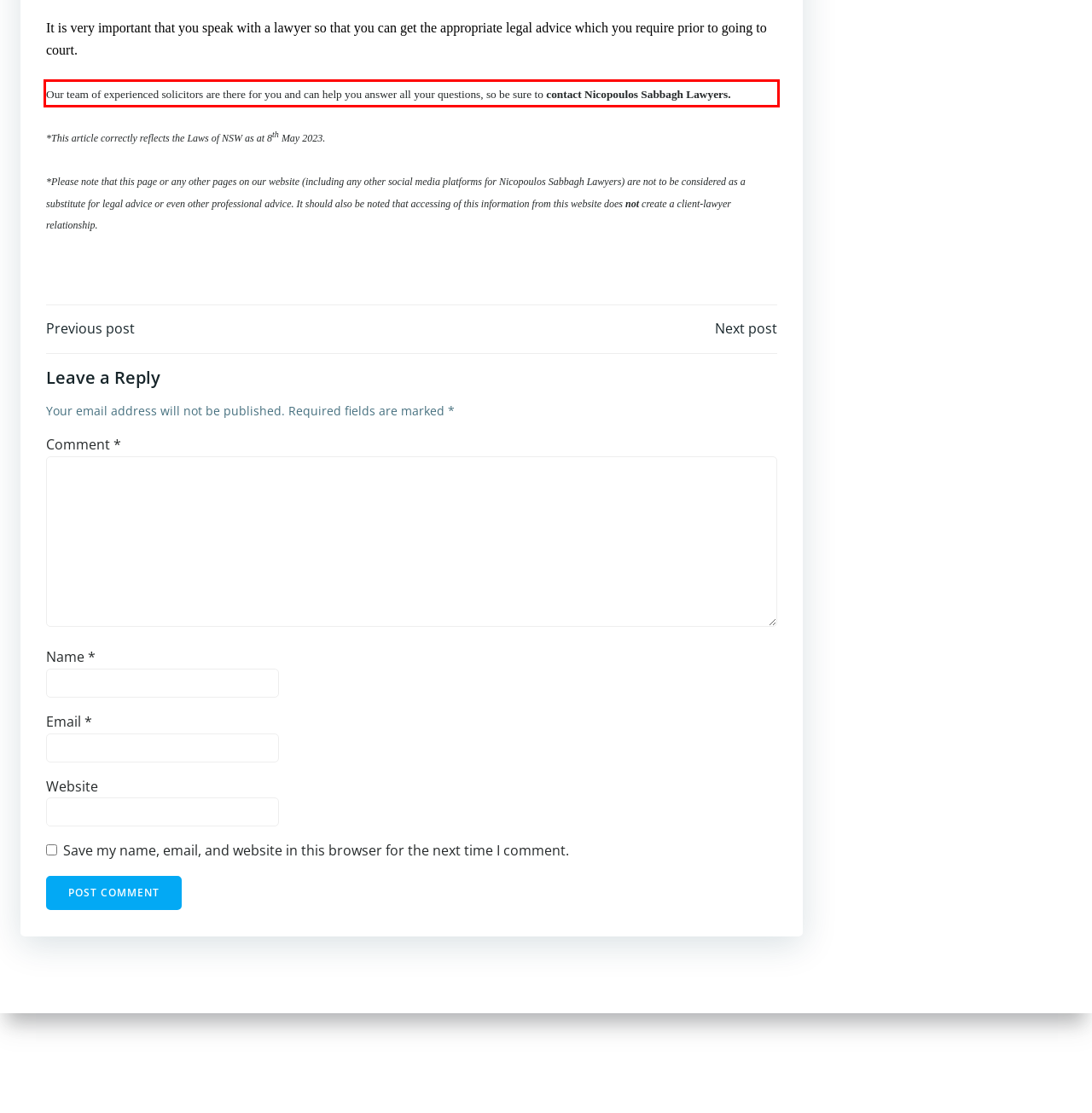Given a webpage screenshot with a red bounding box, perform OCR to read and deliver the text enclosed by the red bounding box.

Our team of experienced solicitors are there for you and can help you answer all your questions, so be sure to contact Nicopoulos Sabbagh Lawyers.